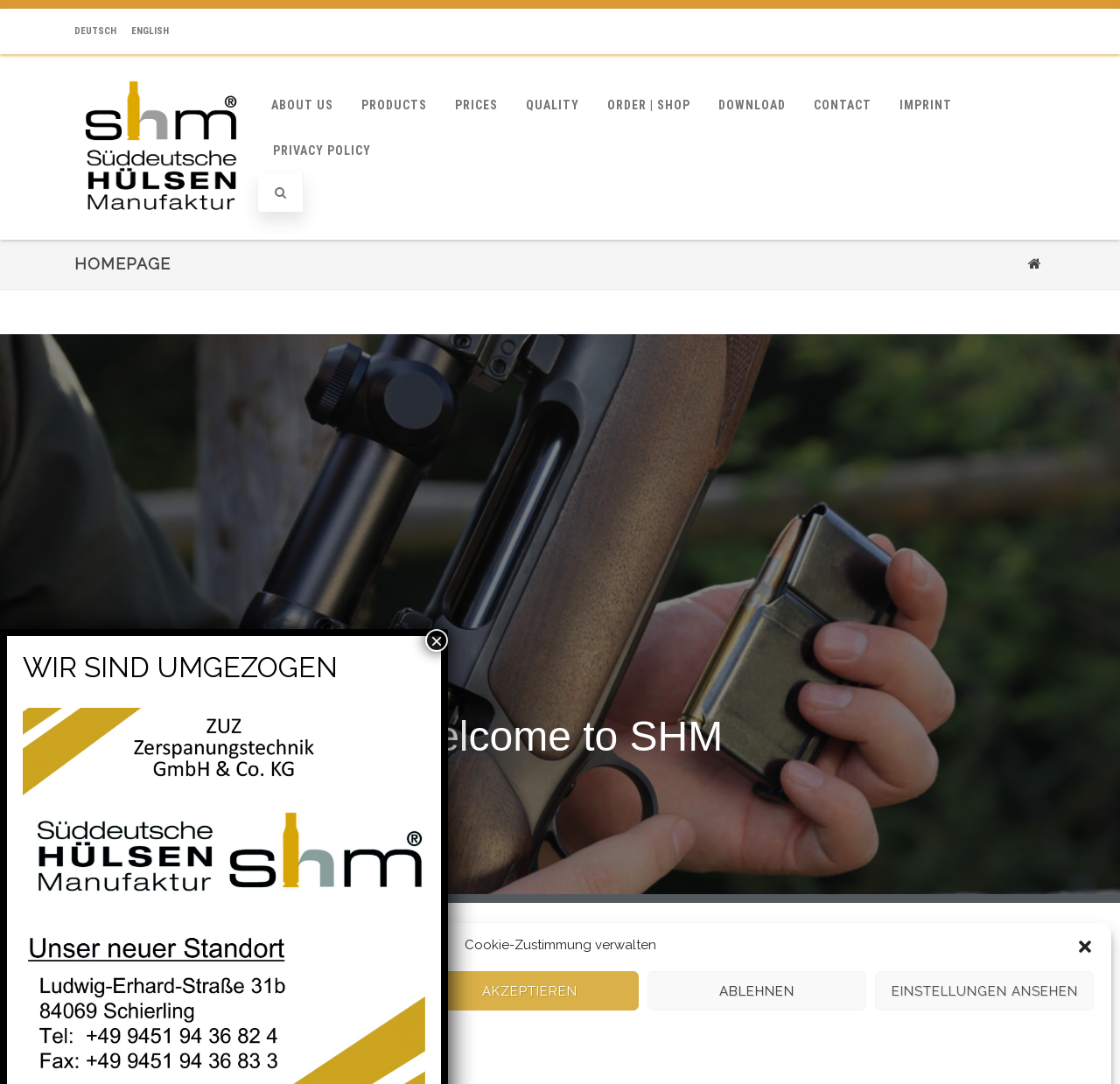Please identify the bounding box coordinates of the element I should click to complete this instruction: 'Click the close button'. The coordinates should be given as four float numbers between 0 and 1, like this: [left, top, right, bottom].

[0.961, 0.864, 0.977, 0.88]